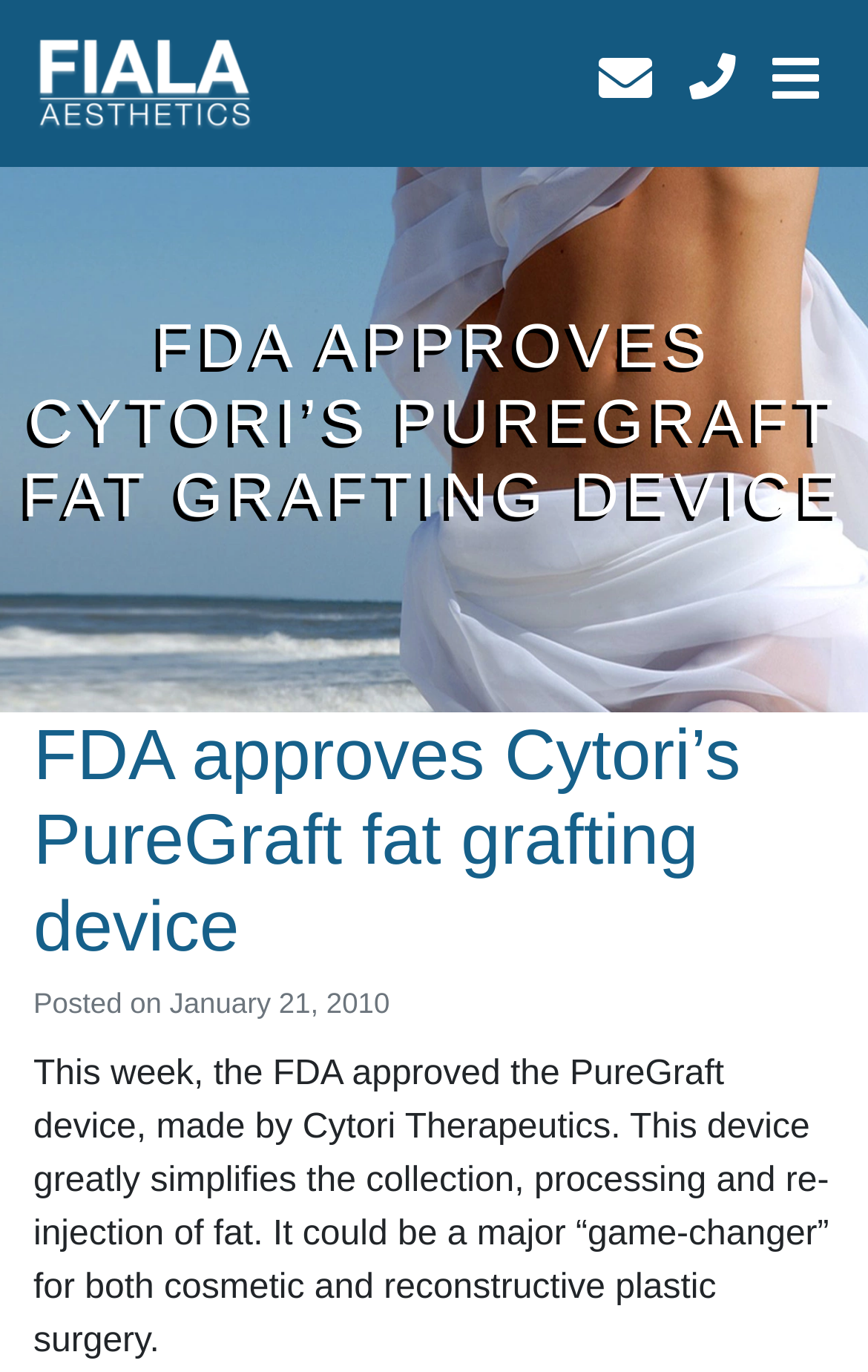Use a single word or phrase to respond to the question:
What is the purpose of the PureGraft device?

Fat grafting